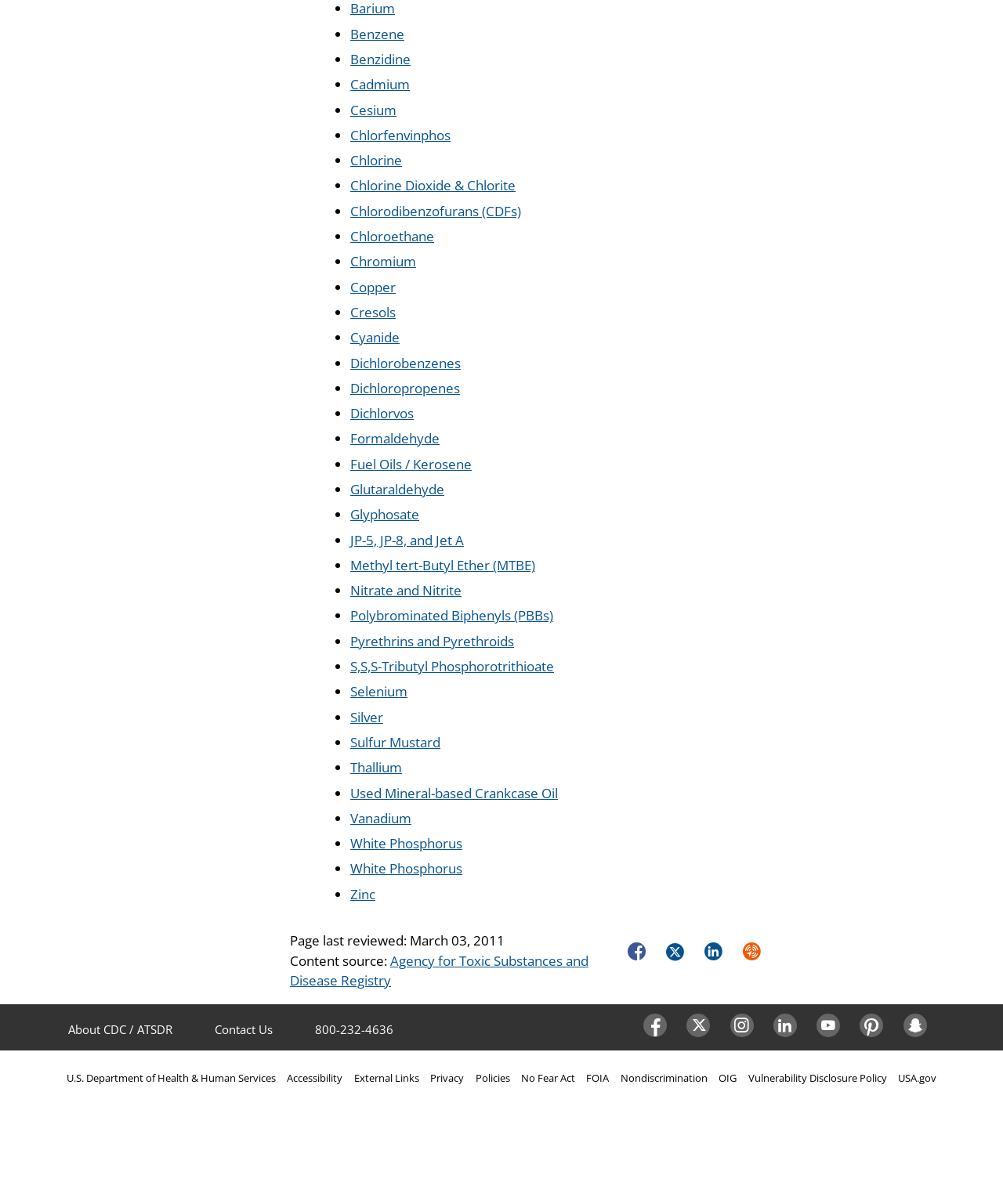Determine the bounding box coordinates of the section I need to click to execute the following instruction: "Contact us". Provide the coordinates as four float numbers between 0 and 1, i.e., [left, top, right, bottom].

None